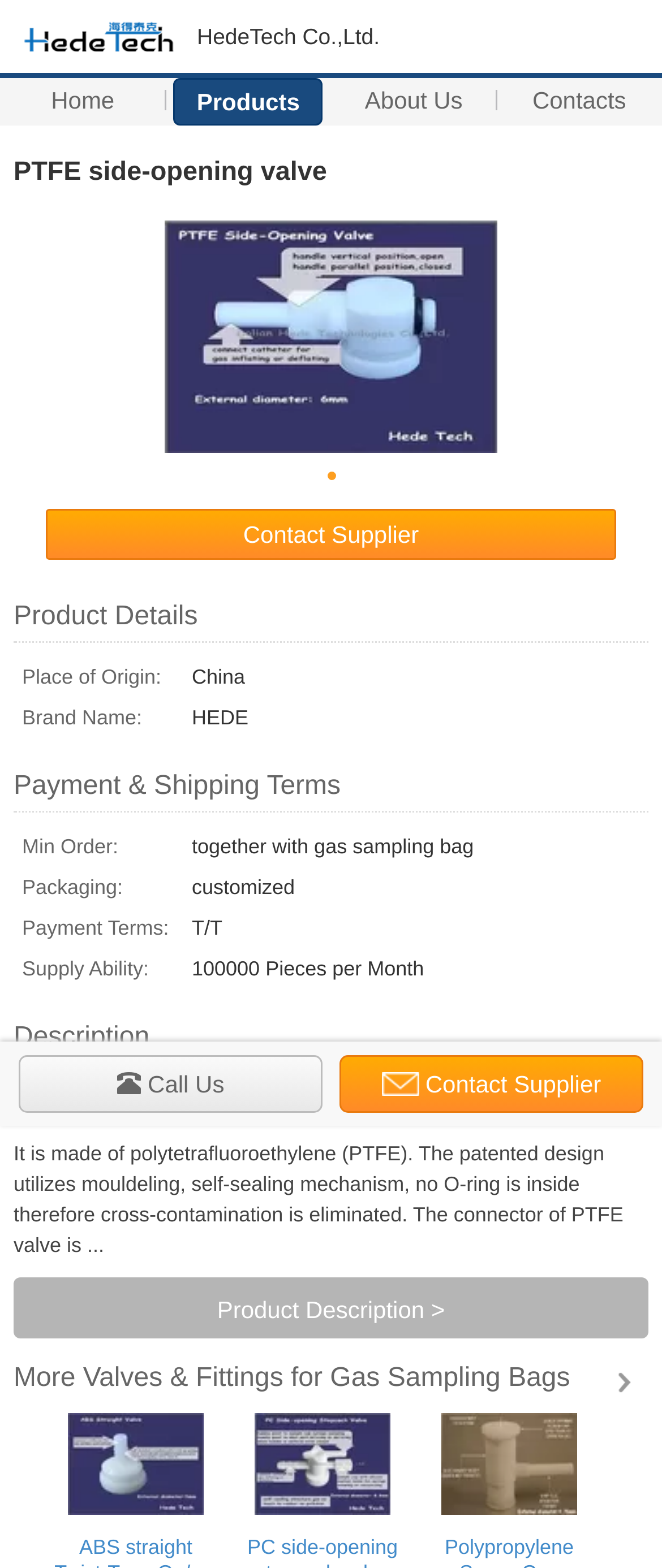Respond to the following query with just one word or a short phrase: 
How often can the supplier provide the PTFE valve?

100000 Pieces per Month